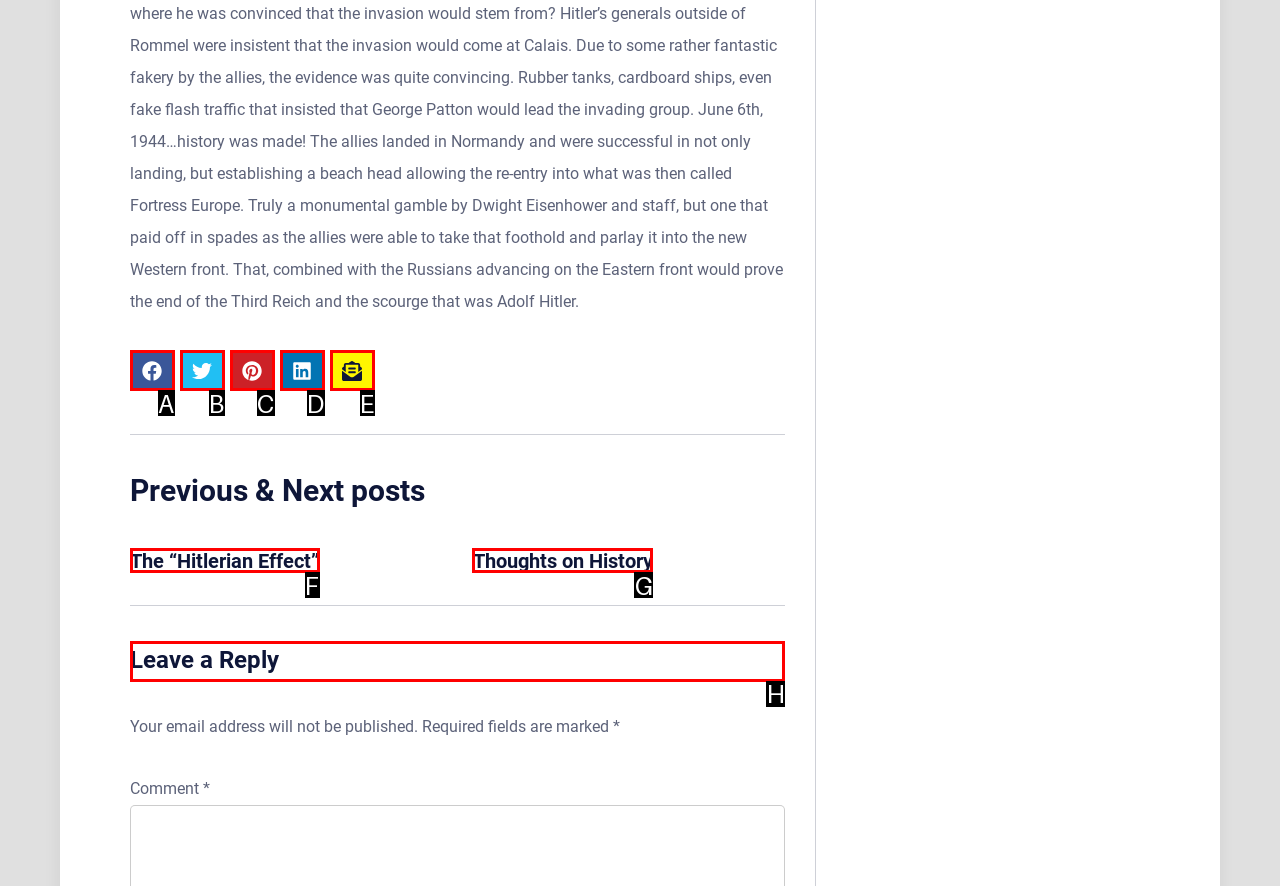Determine the right option to click to perform this task: Leave a reply
Answer with the correct letter from the given choices directly.

H